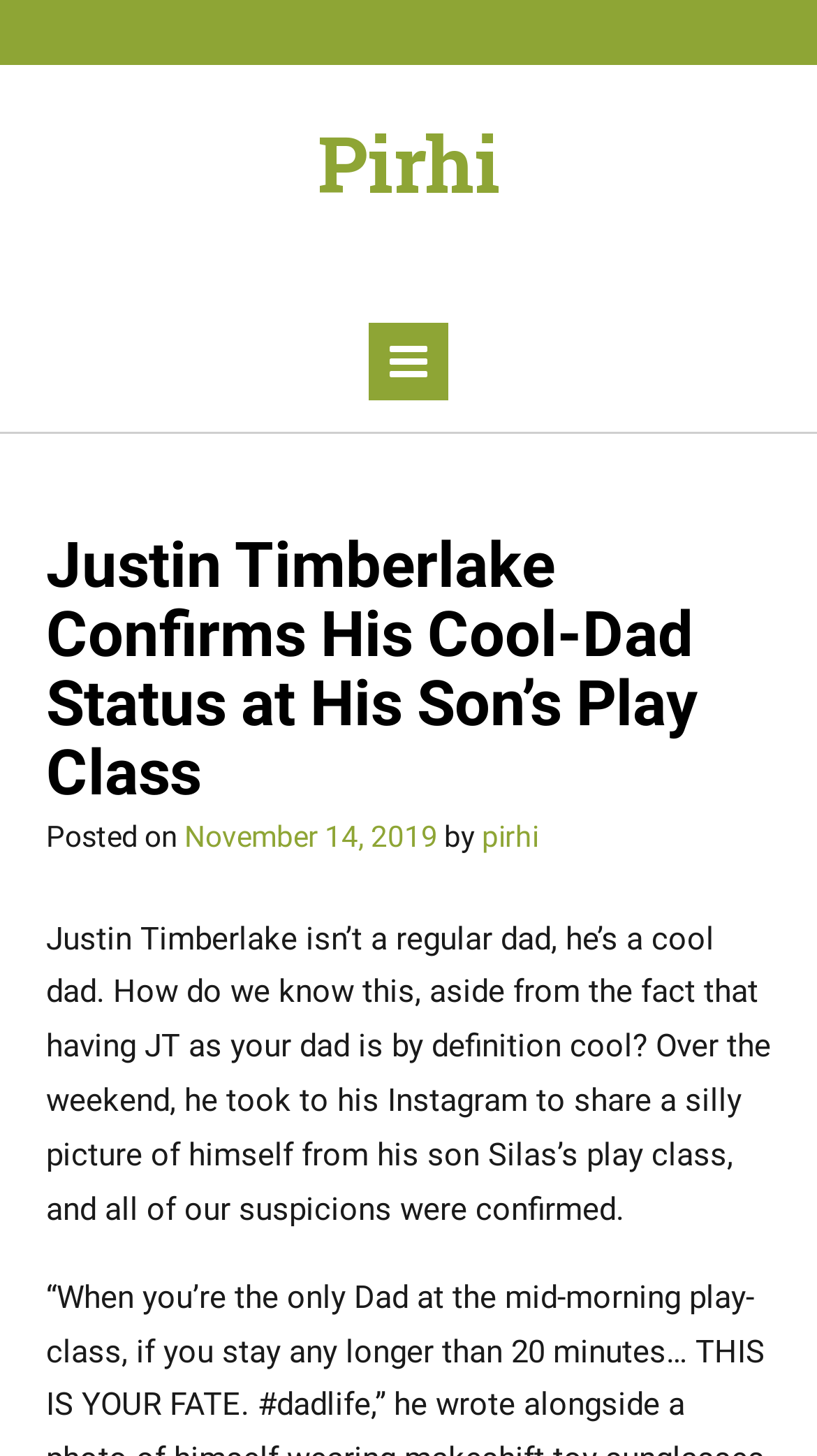Provide the bounding box coordinates of the HTML element described by the text: "November 14, 2019".

[0.226, 0.563, 0.536, 0.586]